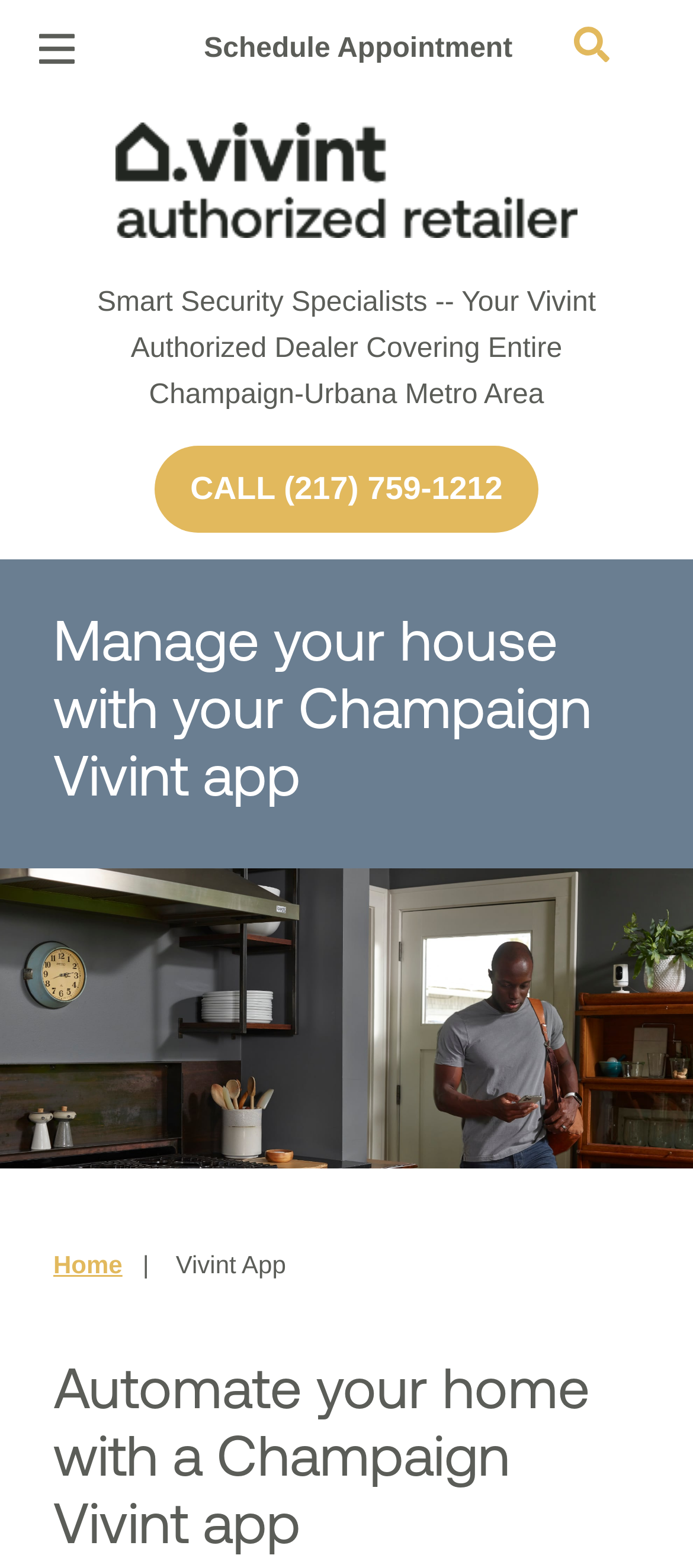How many images are on the banner?
Refer to the image and answer the question using a single word or phrase.

1